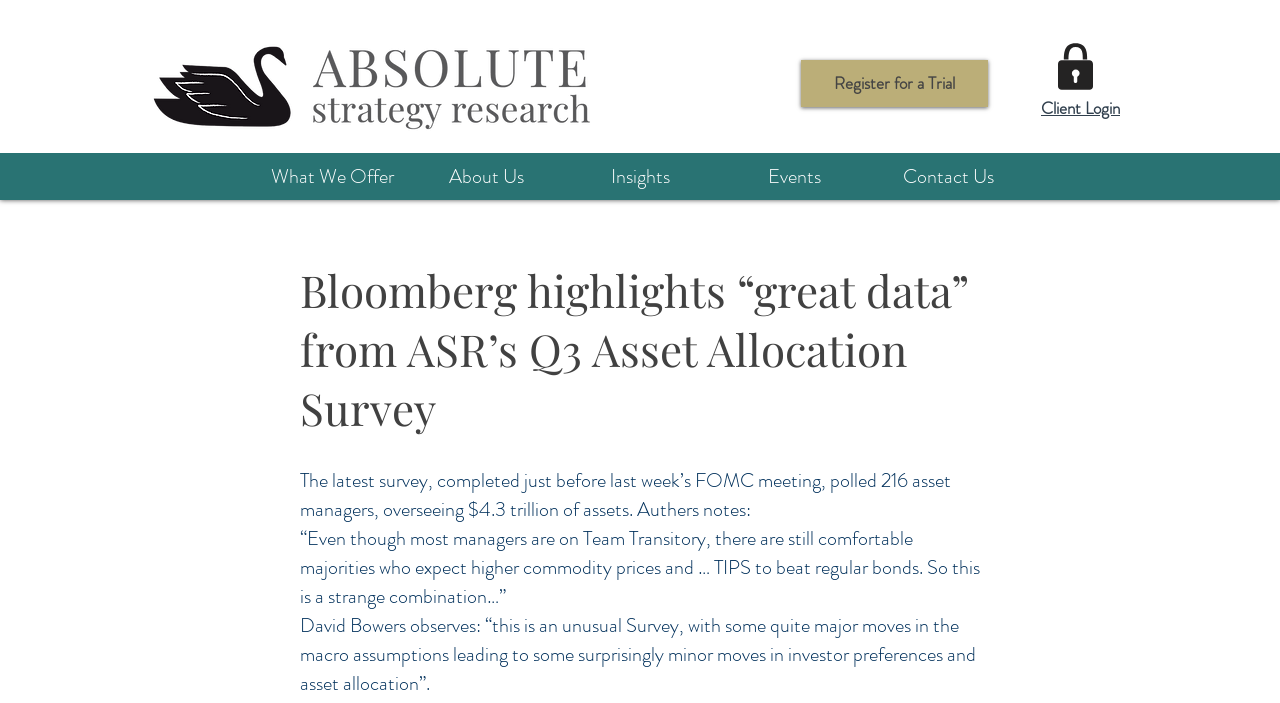How many asset managers were polled in the latest survey?
Based on the image, give a one-word or short phrase answer.

216